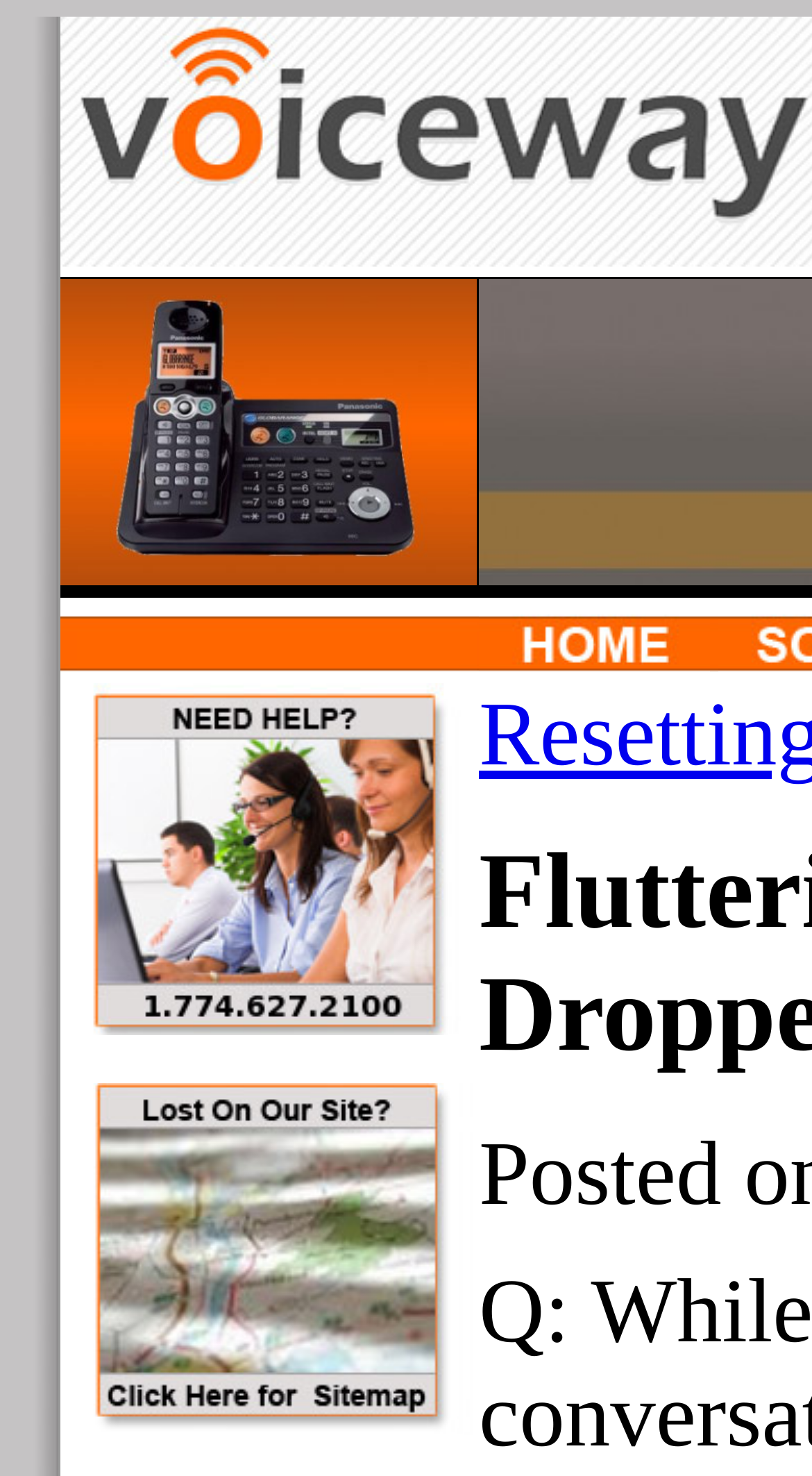What is the purpose of the image in the top-left corner?
Answer the question with a detailed and thorough explanation.

The image in the top-left corner is likely used for decorative purposes, as it does not have any descriptive text or alternative text associated with it. Its bounding box coordinates are [0.074, 0.189, 0.587, 0.397], and it is a child element of a LayoutTableCell.